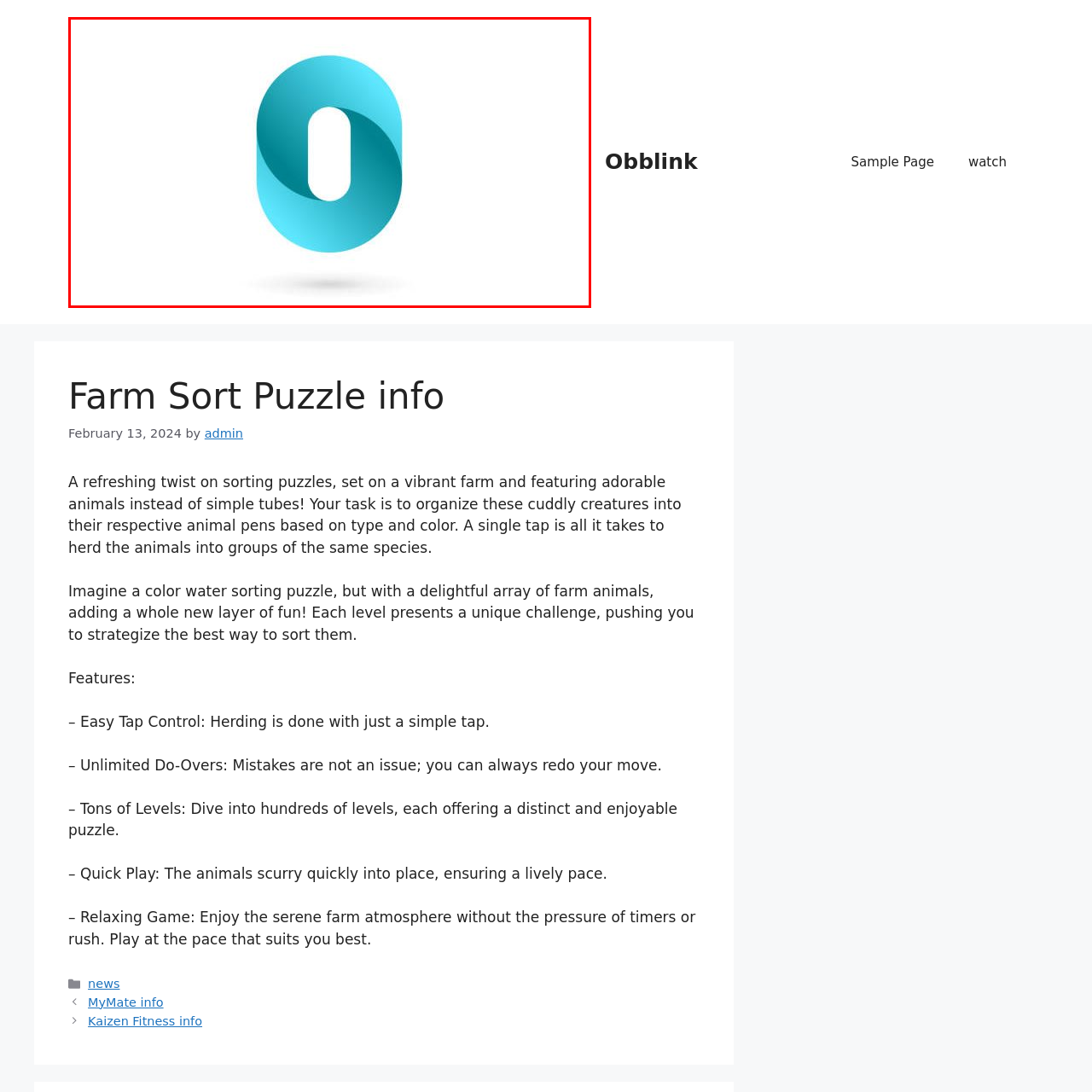Examine the content inside the red bounding box and offer a comprehensive answer to the following question using the details from the image: What is the color scheme of the logo?

The logo features a gradient of blue shades that create a sense of depth and movement, giving it a dynamic and engaging appearance.